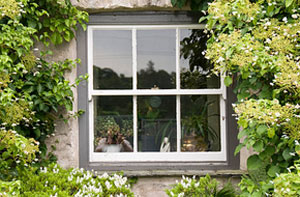Provide a short answer to the following question with just one word or phrase: What is the purpose of the window in the property?

Enhancing aesthetic appeal